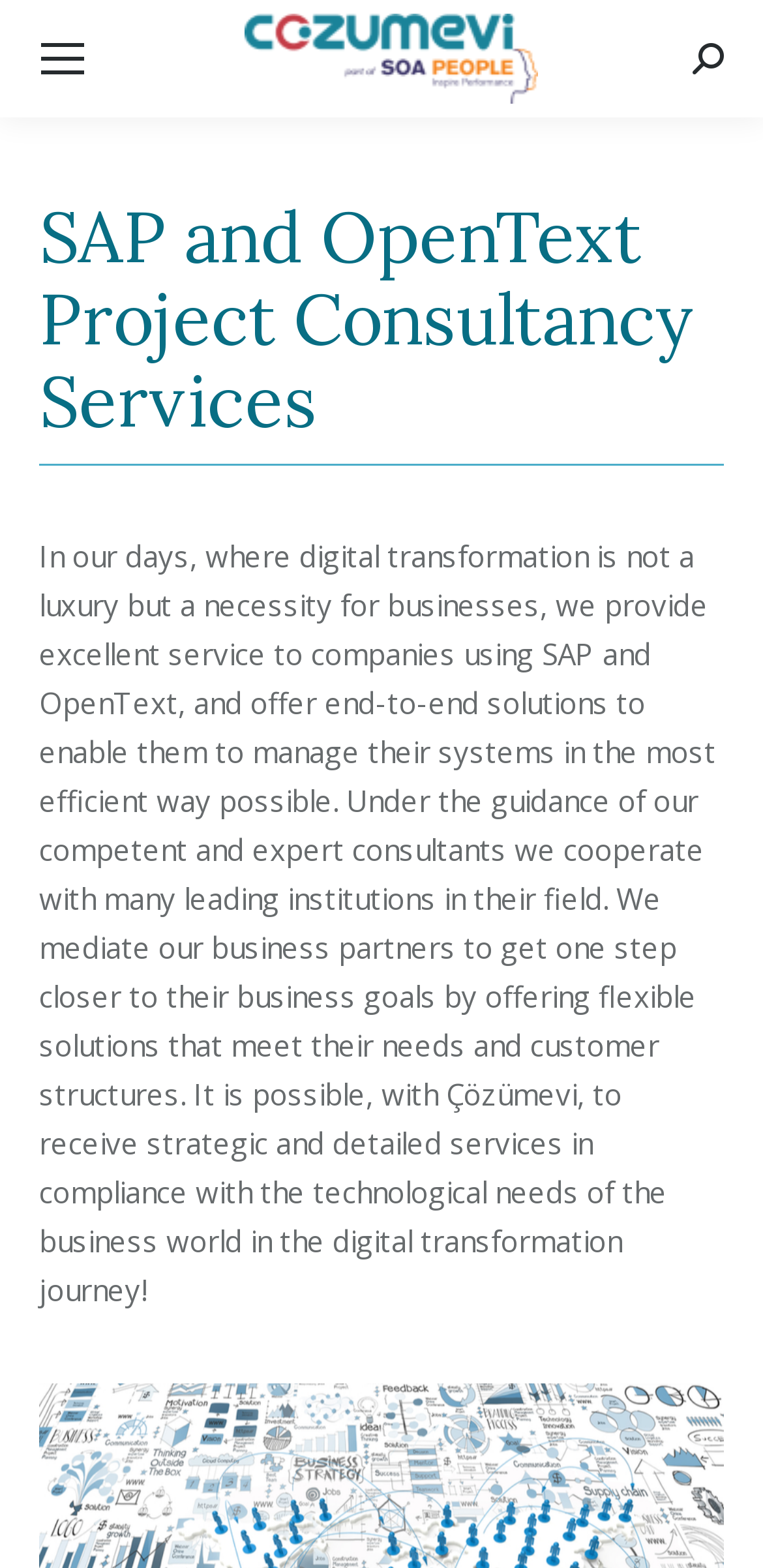Describe in detail what you see on the webpage.

The webpage is about Çözümevi Consulting's SAP and OpenText project consultancy services. At the top left, there is a mobile menu icon. To the right of the mobile menu icon, the company name "Çözümevi Consulting" is displayed as a link, accompanied by an image of the company's logo. 

Below the company name, a heading reads "SAP and OpenText Project Consultancy Services". Underneath the heading, a paragraph of text explains the company's services, stating that they provide end-to-end solutions to help businesses manage their systems efficiently, and offer flexible solutions that meet their needs and customer structures.

At the top right, there is a search icon. Within the search icon, a magnifying glass icon is displayed. 

At the bottom right, a "Go to Top" link is positioned, accompanied by an upward arrow icon.